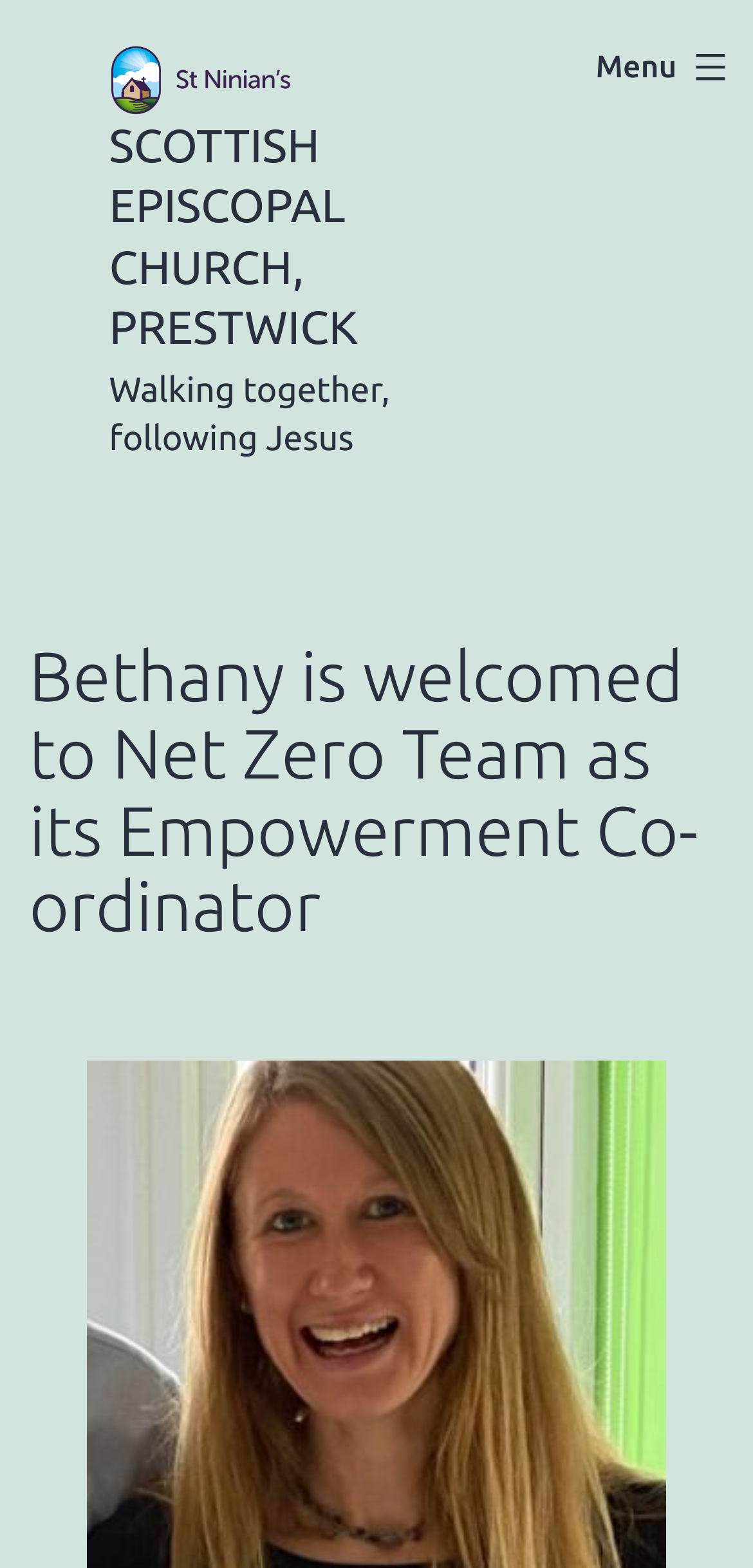Predict the bounding box of the UI element based on the description: "Menu Close". The coordinates should be four float numbers between 0 and 1, formatted as [left, top, right, bottom].

[0.764, 0.015, 1.0, 0.07]